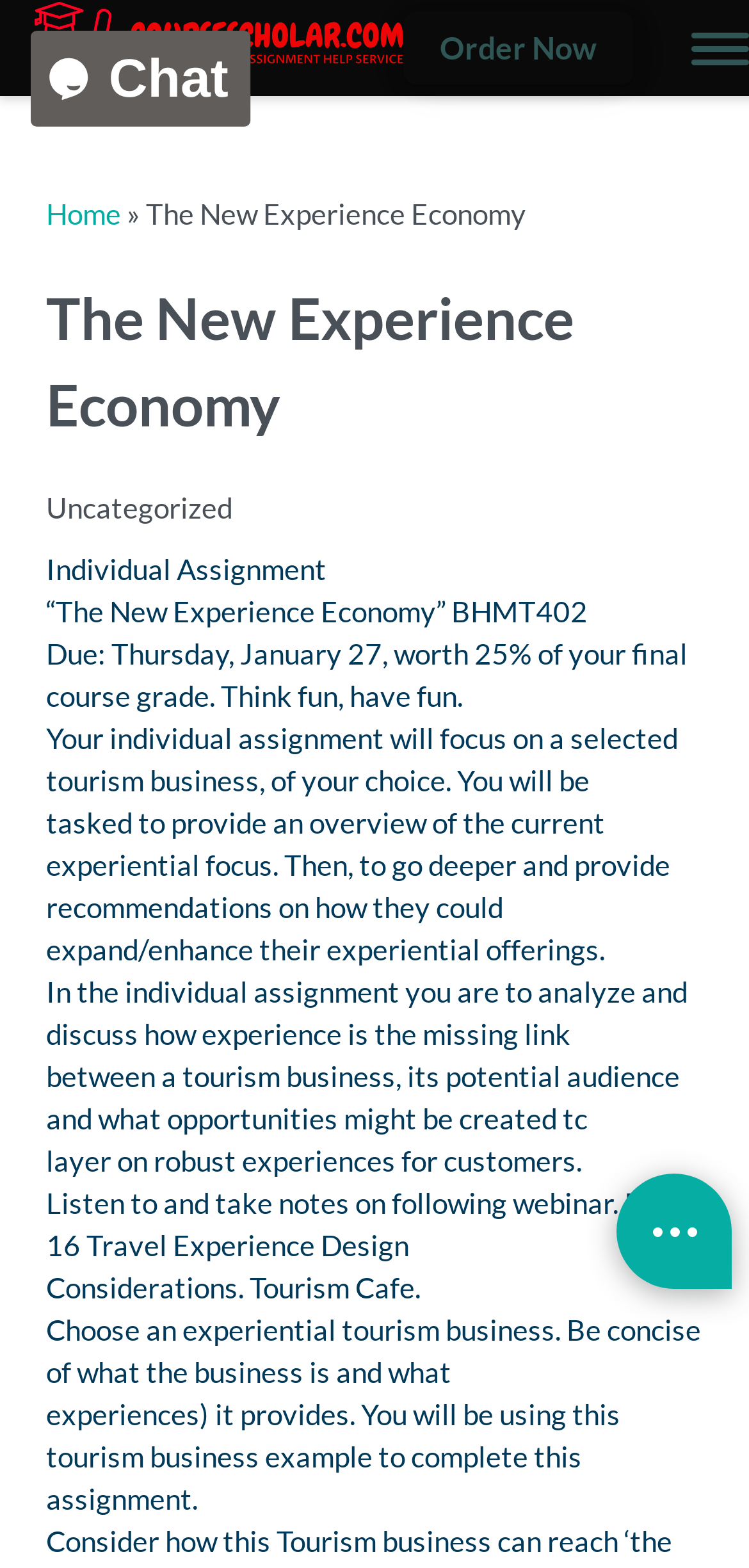Find the headline of the webpage and generate its text content.

The New Experience Economy